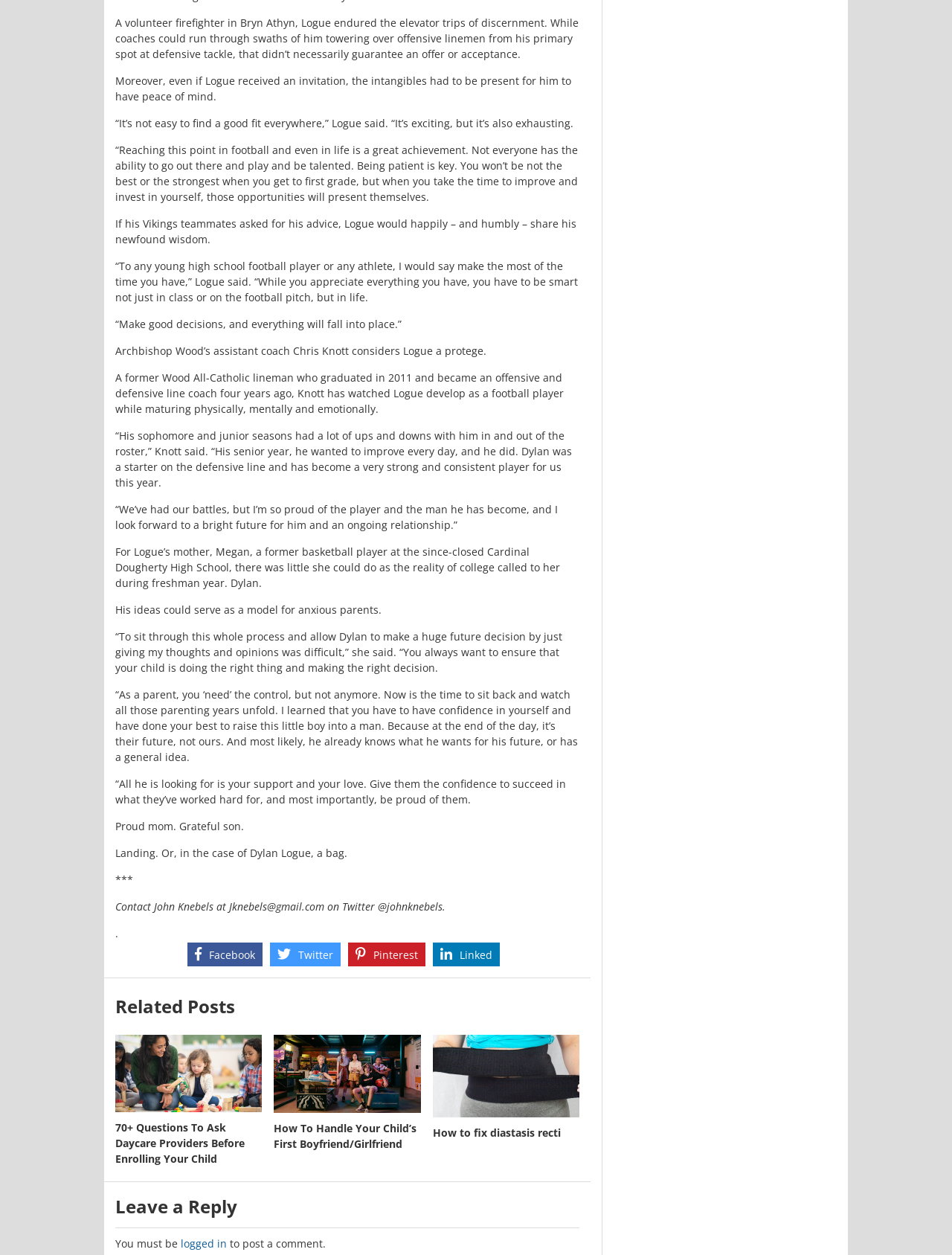Please identify the bounding box coordinates of the element I need to click to follow this instruction: "View the image 'How to fix diastasis recti'".

[0.454, 0.825, 0.609, 0.891]